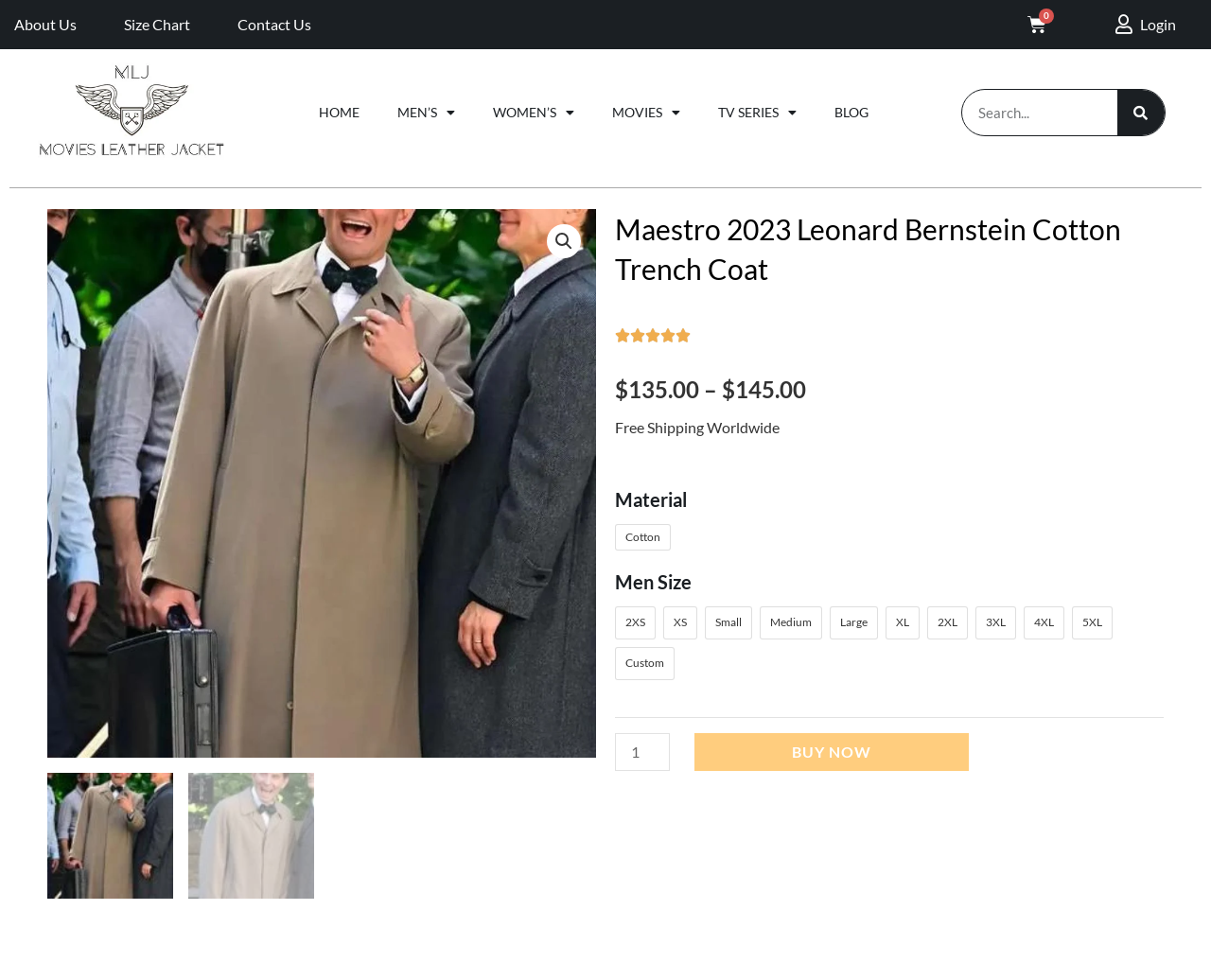Use a single word or phrase to respond to the question:
What is the name of the logo in the top left corner of the webpage?

Movies Leather Jacket Logo